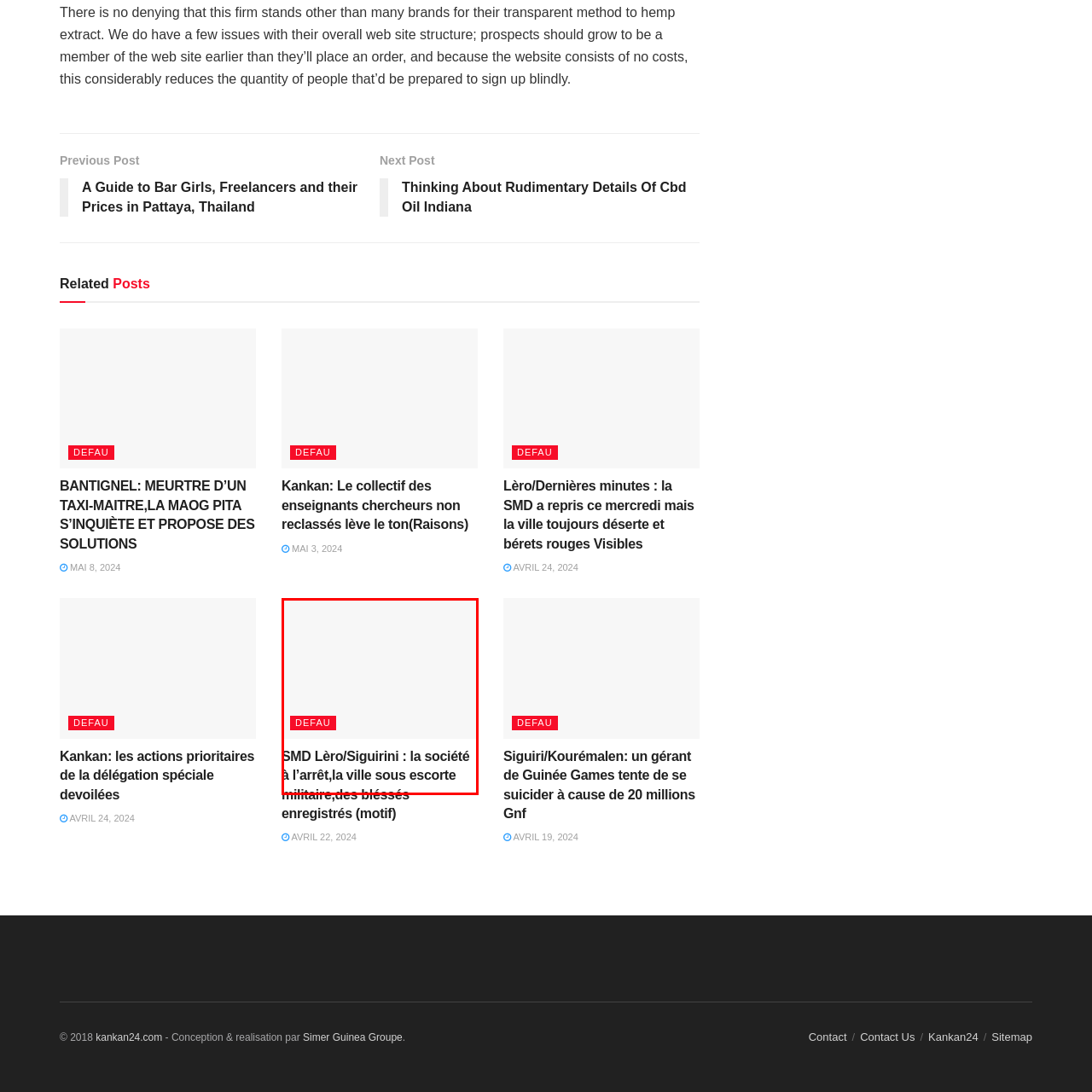Articulate a detailed description of the image inside the red frame.

This image presents a significant report titled “SMD Lèro/Siguirini: la société à l’arrêt, la ville sous escorte militaire, des blessés enregistrés (motif).” The headline indicates serious developments in the SMD Lèro/Siguirini area, highlighting that the society is currently at a standstill. It also mentions the presence of military escorts in the city, suggesting a heightened security situation possibly in response to civil unrest or emergencies. The report is intended to inform readers about critical local issues affecting the community. At the bottom, a prominent red link labeled "DEFAU" suggests further reading or related content, which could provide additional context or updates on the situation discussed in the article.